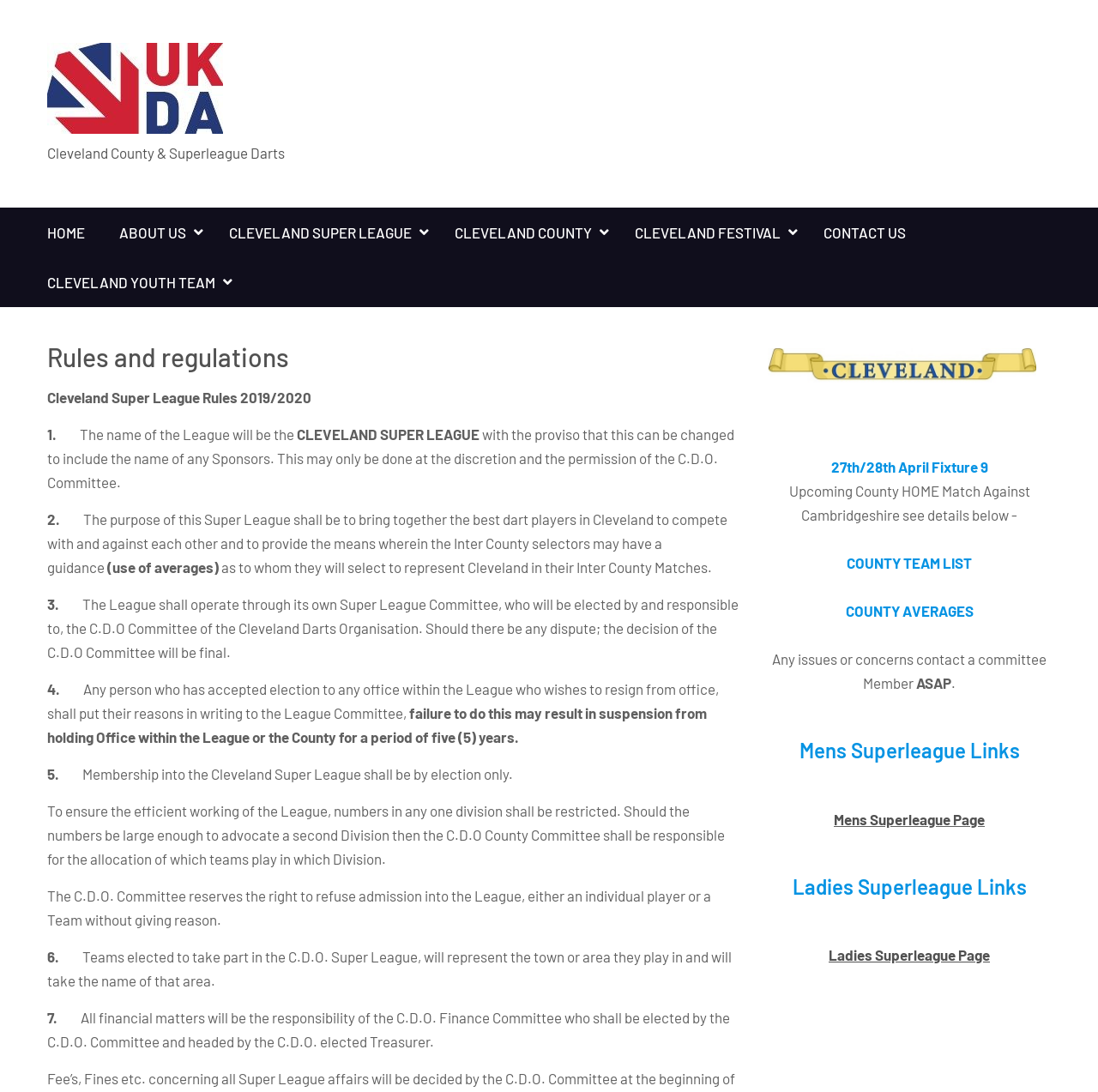Identify the bounding box coordinates for the UI element described as follows: "Contact us". Ensure the coordinates are four float numbers between 0 and 1, formatted as [left, top, right, bottom].

[0.734, 0.19, 0.841, 0.236]